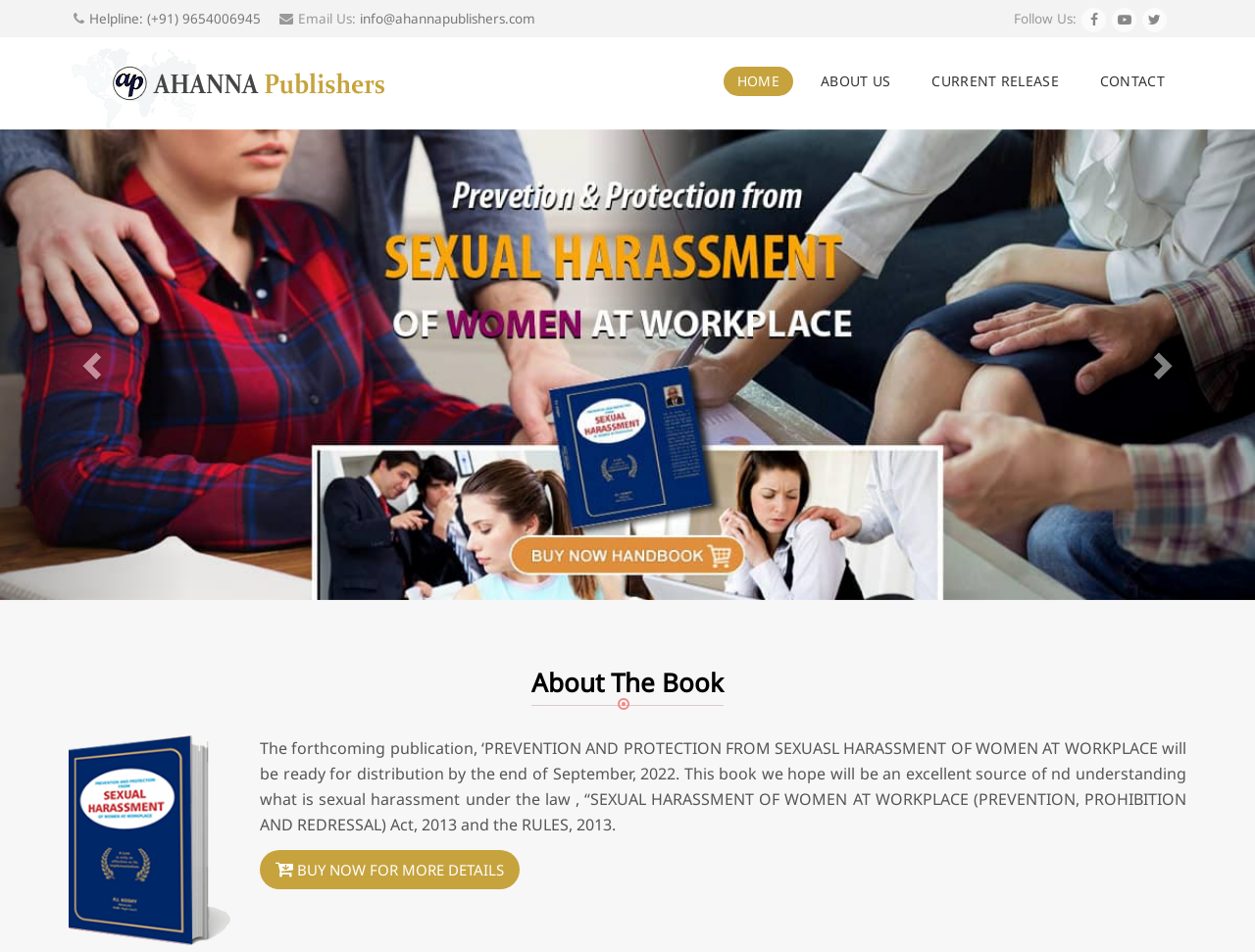Summarize the webpage comprehensively, mentioning all visible components.

The webpage is for Ahanna Publishers, a publishing company. At the top left, there is a helpline number (+91) 9654006945, accompanied by an icon. Next to it, there is an email address, info@ahannapublishers.com, with a label "Email Us:". On the top right, there are social media links, including Facebook, Twitter, and LinkedIn, labeled as "Follow Us:". 

Below the top section, there is a navigation menu with links to "HOME", "ABOUT US", "CURRENT RELEASE", and "CONTACT". 

On the left side, there is a logo of Ahanna Publishers, which is also a link to the homepage. Below the logo, there is a heading "About The Book", followed by a table layout. 

To the right of the logo, there is a large image of a book, titled "Ahanna Publishers Book". Below the image, there is a paragraph of text describing the forthcoming publication, "PREVENTION AND PROTECTION FROM SEXUAL HARASSMENT OF WOMEN AT WORKPLACE", which will be available by the end of September 2022. The text explains that the book will be a valuable resource for understanding sexual harassment under the law. 

At the bottom of the page, there is a "BUY NOW FOR MORE DETAILS" link, which is likely a call-to-action for purchasing the book.